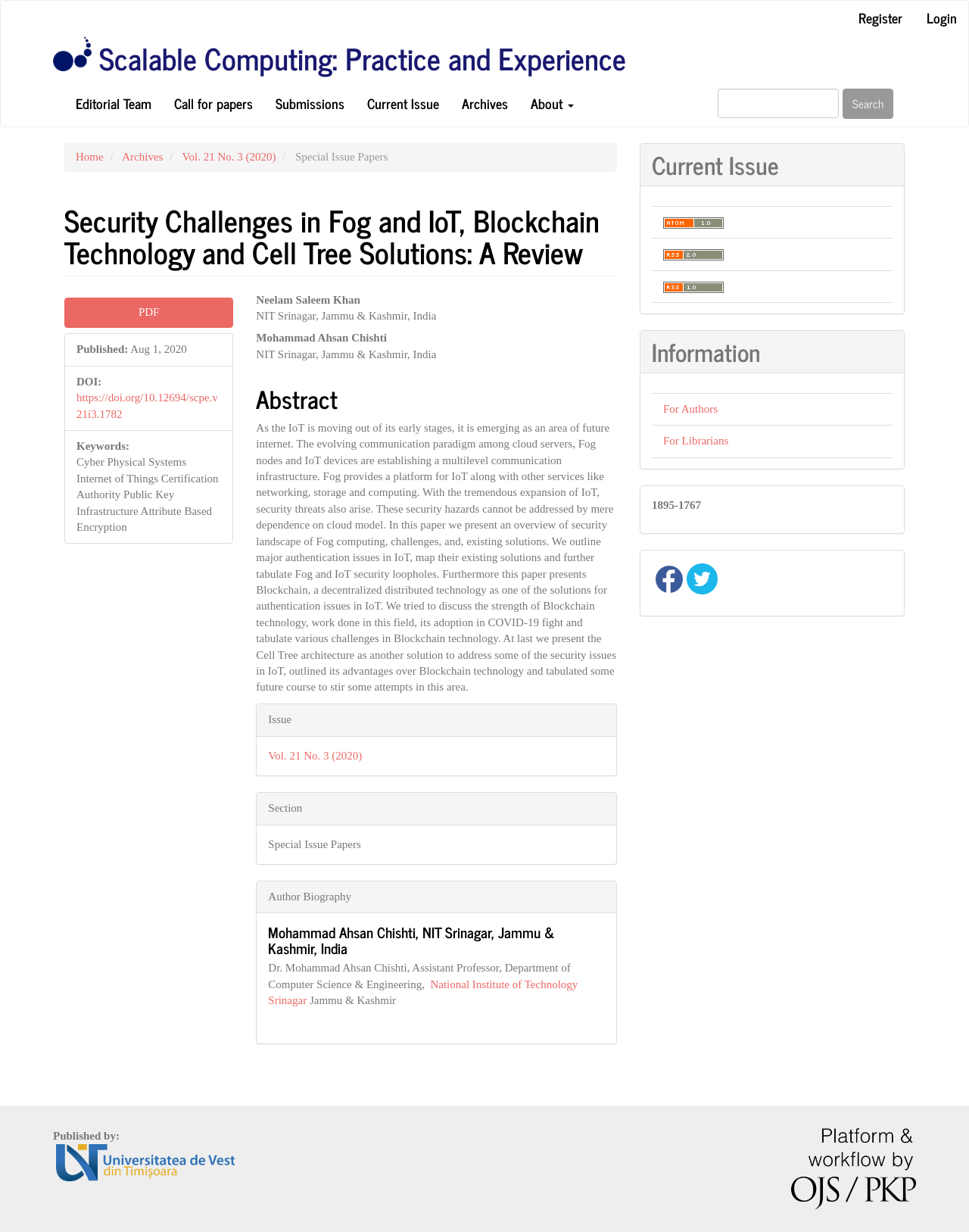Identify the title of the webpage and provide its text content.

Scalable Computing: Practice and Experience